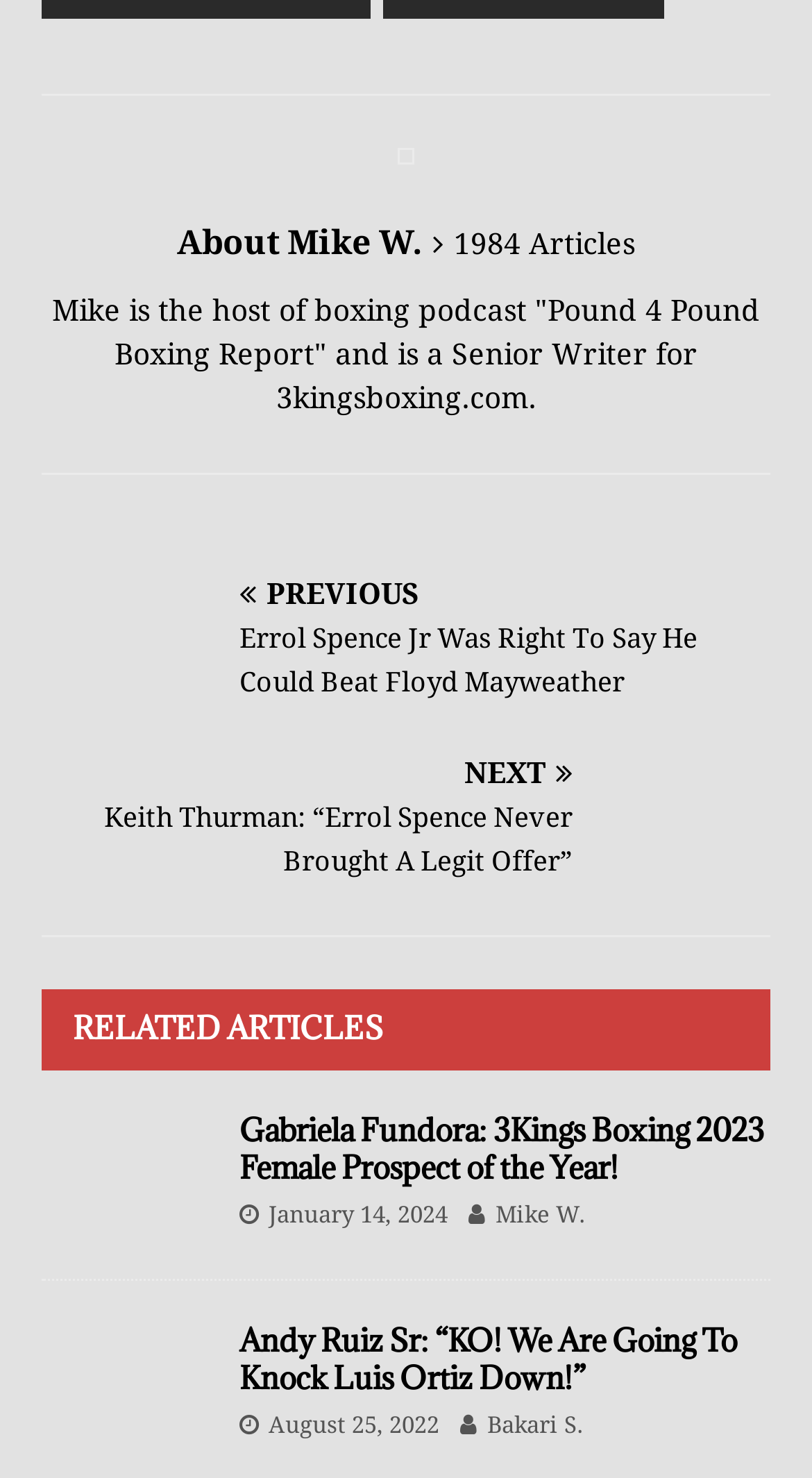Using the details from the image, please elaborate on the following question: Who is the author of the article about Gabriela Fundora?

From the link element 'Mike W.' under the article section about Gabriela Fundora, we can infer that Mike W. is the author of that article.